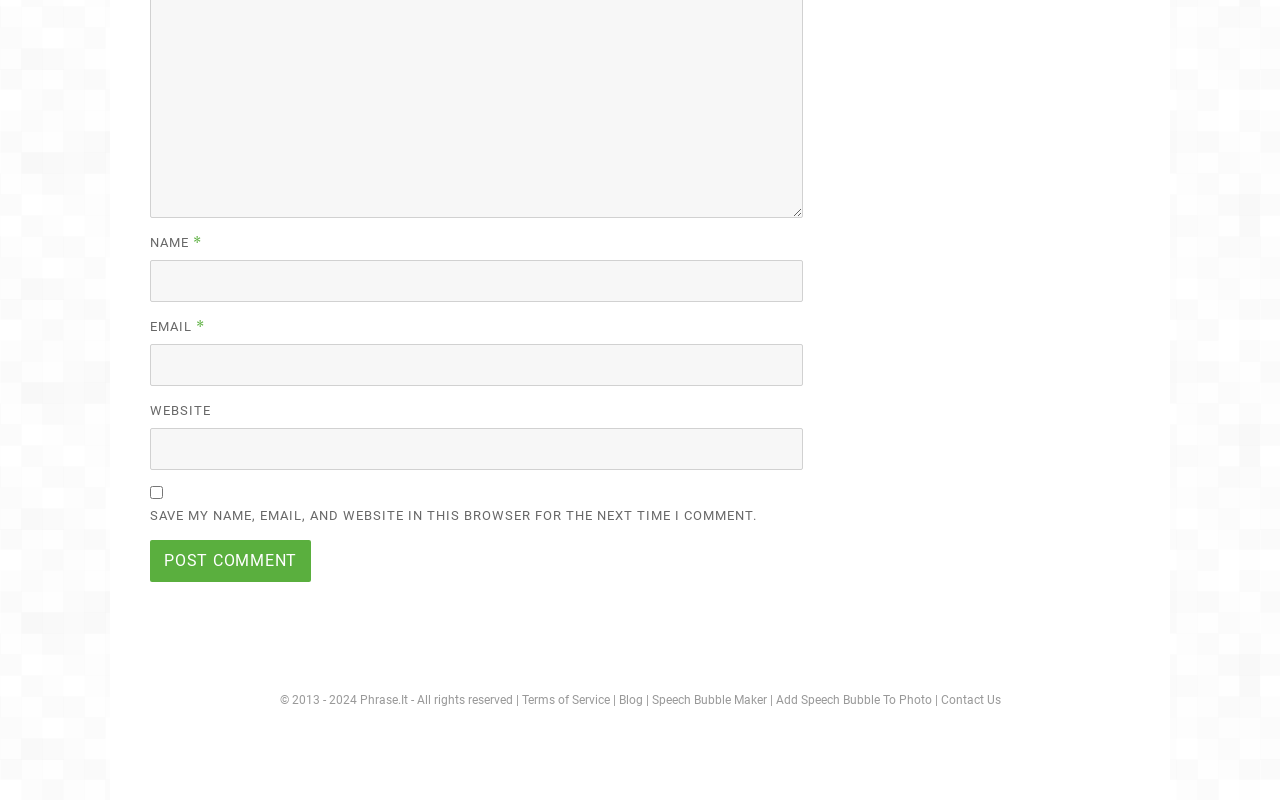Please specify the bounding box coordinates of the area that should be clicked to accomplish the following instruction: "Click the Post Comment button". The coordinates should consist of four float numbers between 0 and 1, i.e., [left, top, right, bottom].

[0.117, 0.675, 0.243, 0.727]